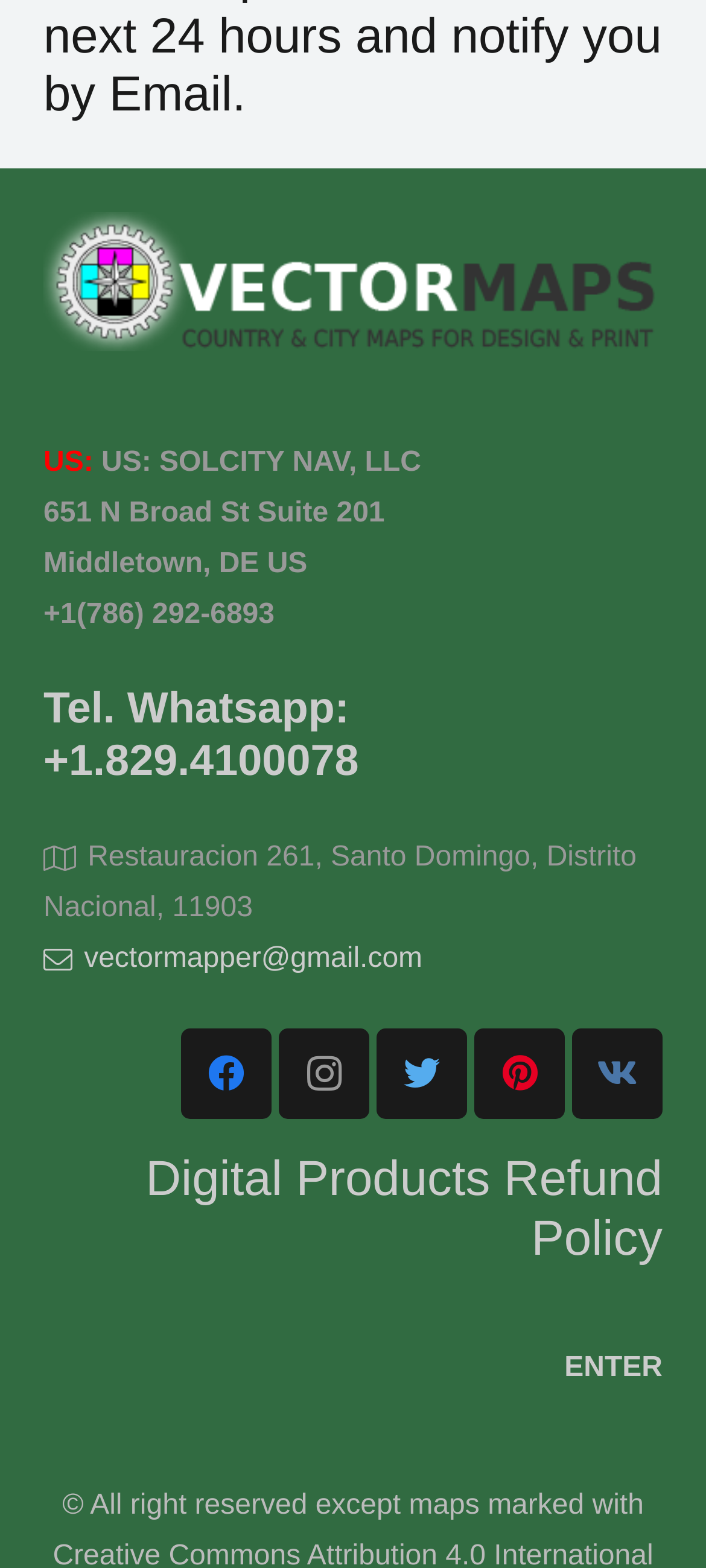Find the bounding box coordinates of the element to click in order to complete this instruction: "Call the phone number". The bounding box coordinates must be four float numbers between 0 and 1, denoted as [left, top, right, bottom].

None